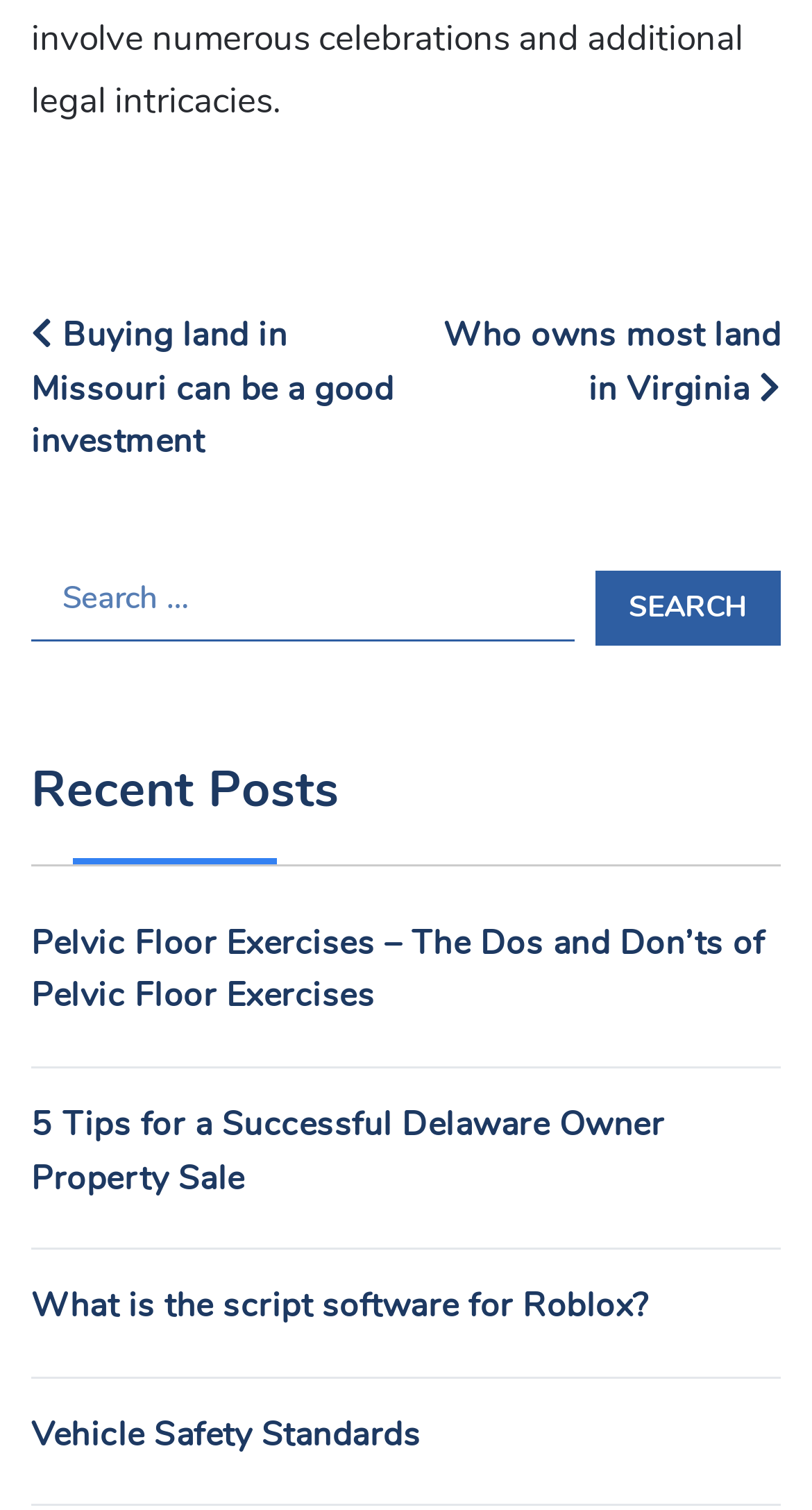Locate the bounding box coordinates of the clickable region necessary to complete the following instruction: "Read 'Pelvic Floor Exercises – The Dos and Don’ts of Pelvic Floor Exercises'". Provide the coordinates in the format of four float numbers between 0 and 1, i.e., [left, top, right, bottom].

[0.038, 0.609, 0.941, 0.675]